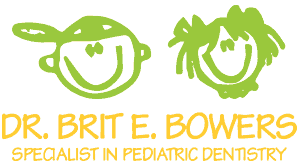How many children are illustrated in the logo?
Please respond to the question with as much detail as possible.

The logo includes whimsical illustrations of two smiling children, one with a cap and the other with tousled hair, both depicted in a vibrant green tone, which adds to the playful and friendly atmosphere of the design.